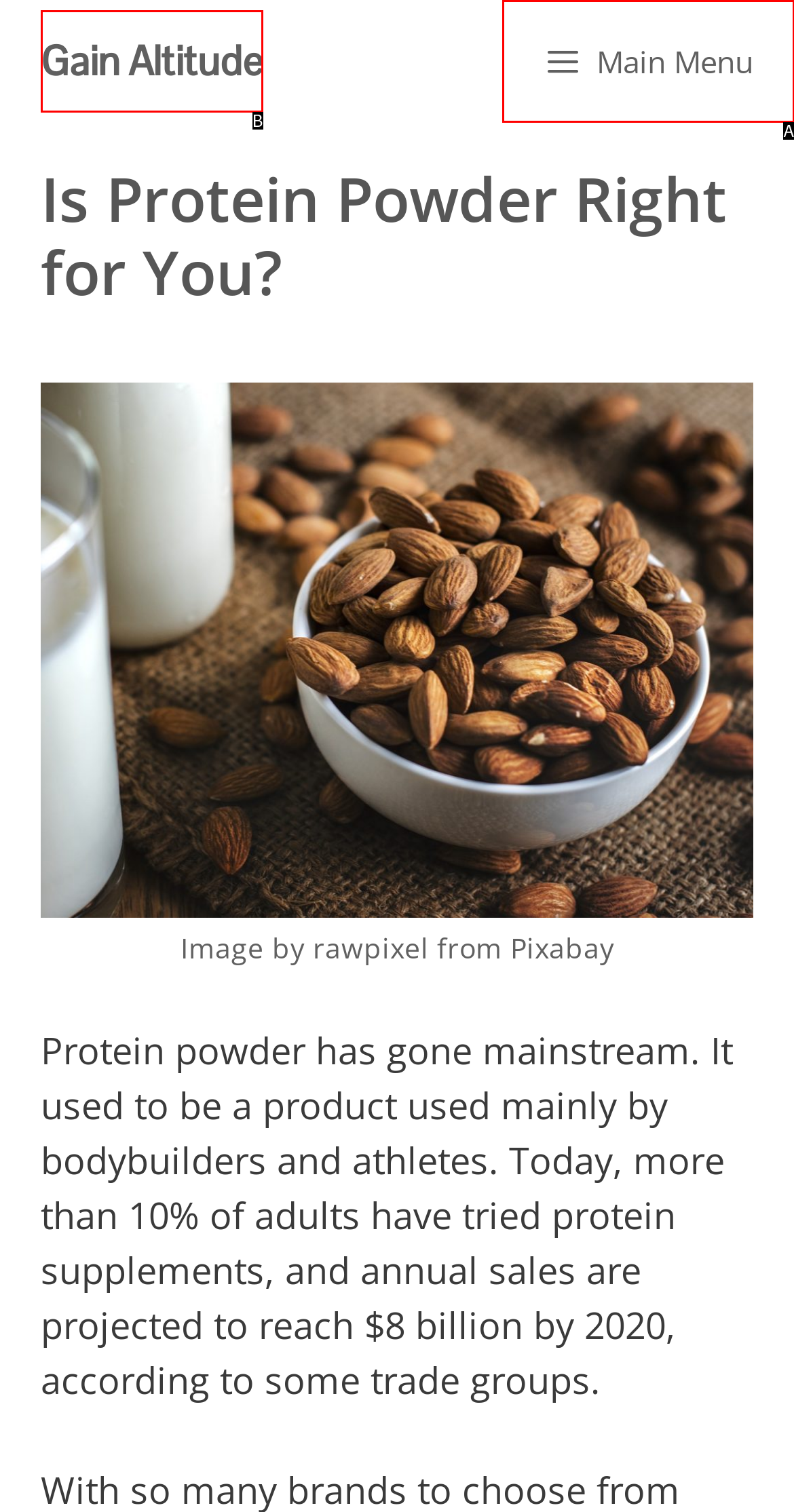Identify which option matches the following description: Main Menu
Answer by giving the letter of the correct option directly.

A